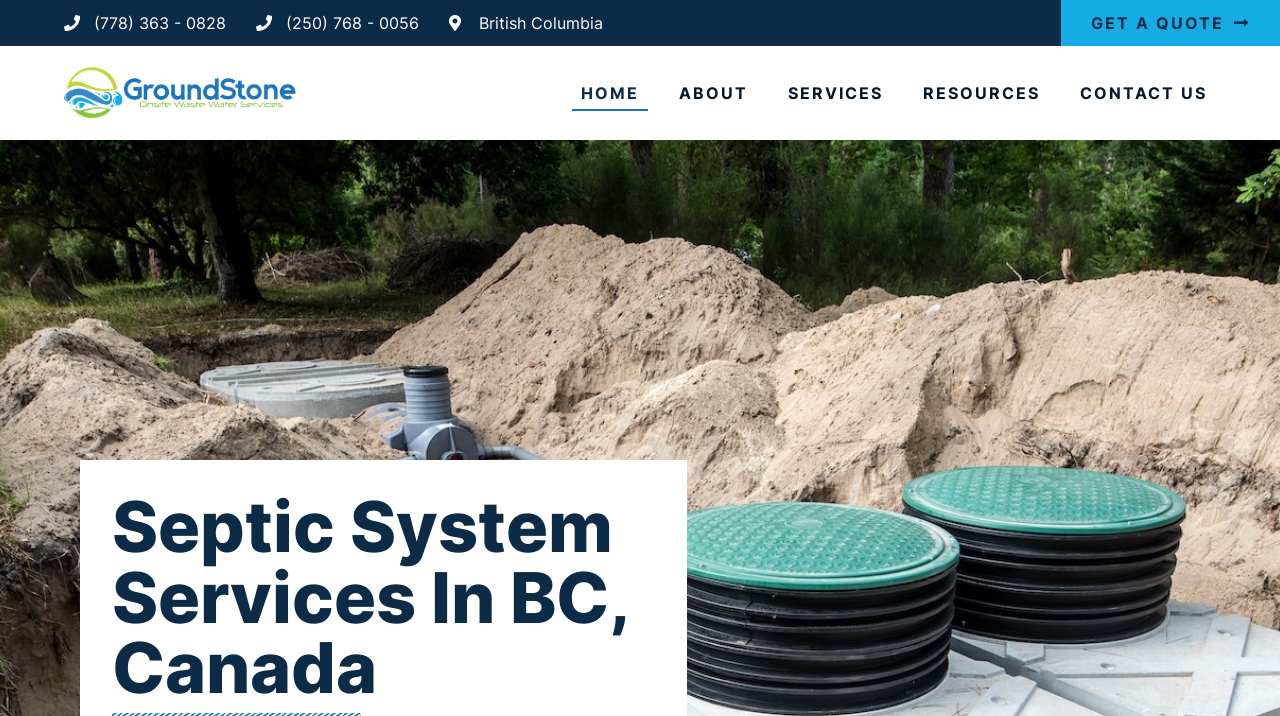Generate a comprehensive caption for the webpage you are viewing.

The webpage appears to be a business website for Ground Stone, a company providing septic system services in British Columbia, Canada. 

At the top left corner, there are two phone numbers, (778) 363-0828 and (250) 768-0056, displayed as links. Next to these phone numbers, the text "British Columbia" is written. 

On the top right corner, there is a prominent call-to-action button labeled "GET A QUOTE". 

Below the phone numbers, there is a navigation menu with five links: "HOME", "ABOUT", "SERVICES", "RESOURCES", and "CONTACT US", arranged from left to right. 

The main content of the webpage is headed by a title "Septic System Services In BC, Canada", which occupies a significant portion of the page.